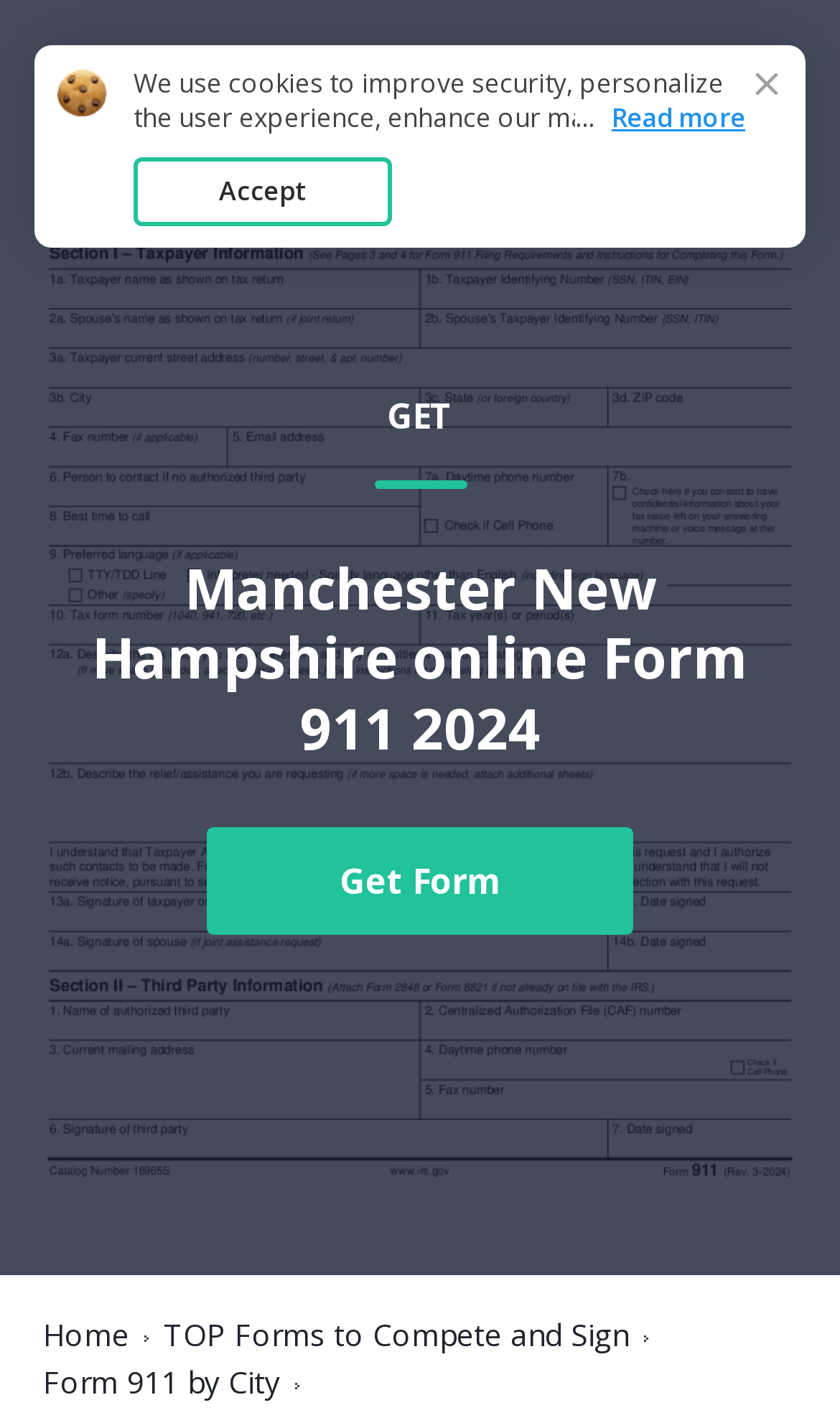Give the bounding box coordinates for this UI element: "“here“". The coordinates should be four float numbers between 0 and 1, arranged as [left, top, right, bottom].

[0.233, 0.143, 0.326, 0.169]